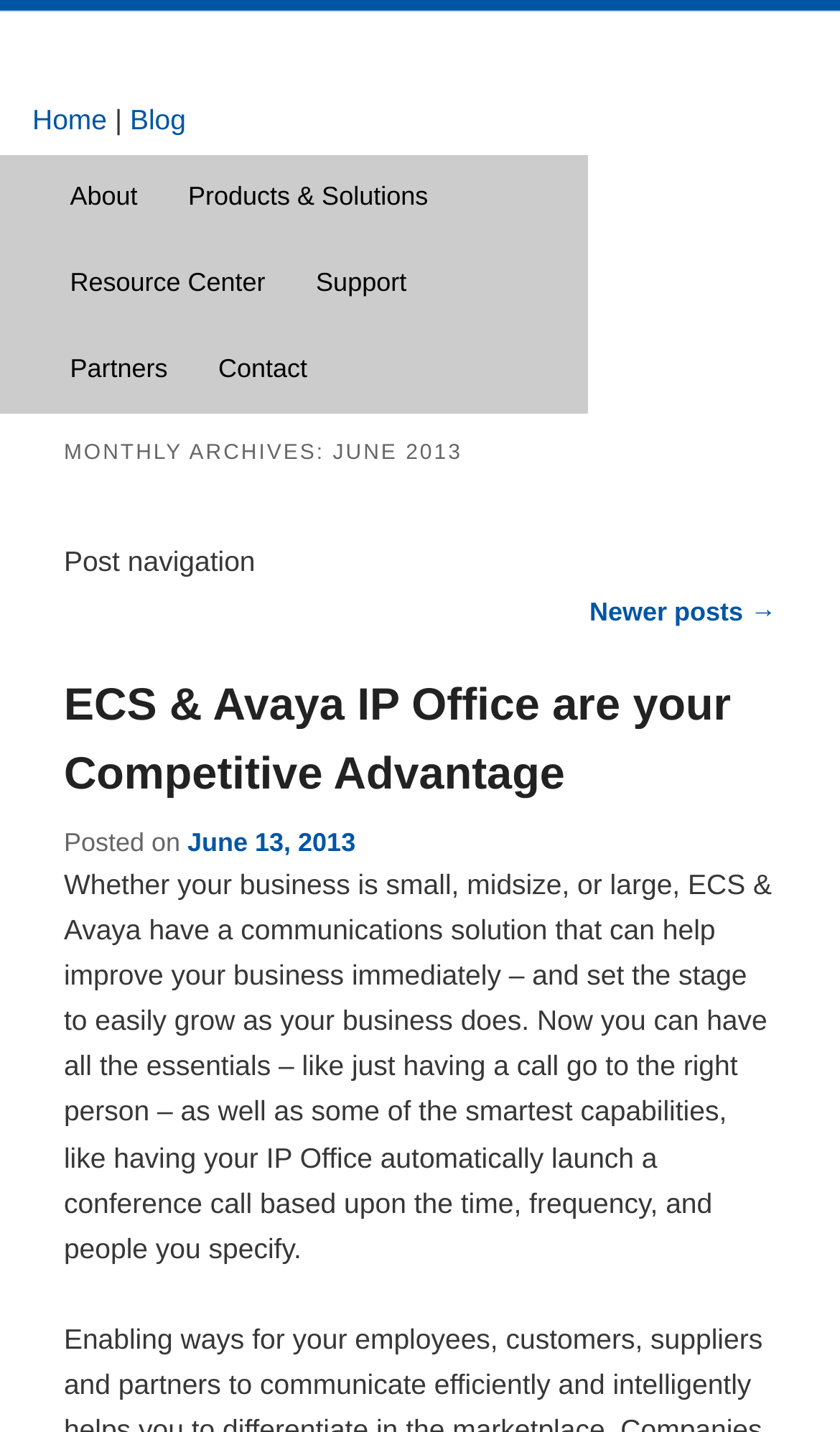What is the navigation option?
Give a thorough and detailed response to the question.

I determined the navigation option by looking at the link 'Newer posts →' which suggests that the navigation option is to go to newer posts.